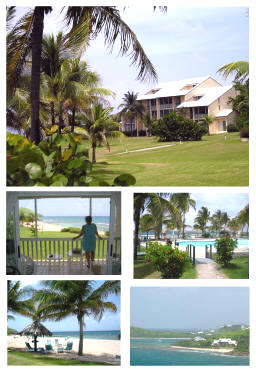What is the person on the porch doing?
Please answer the question with a single word or phrase, referencing the image.

Gazing out towards the ocean